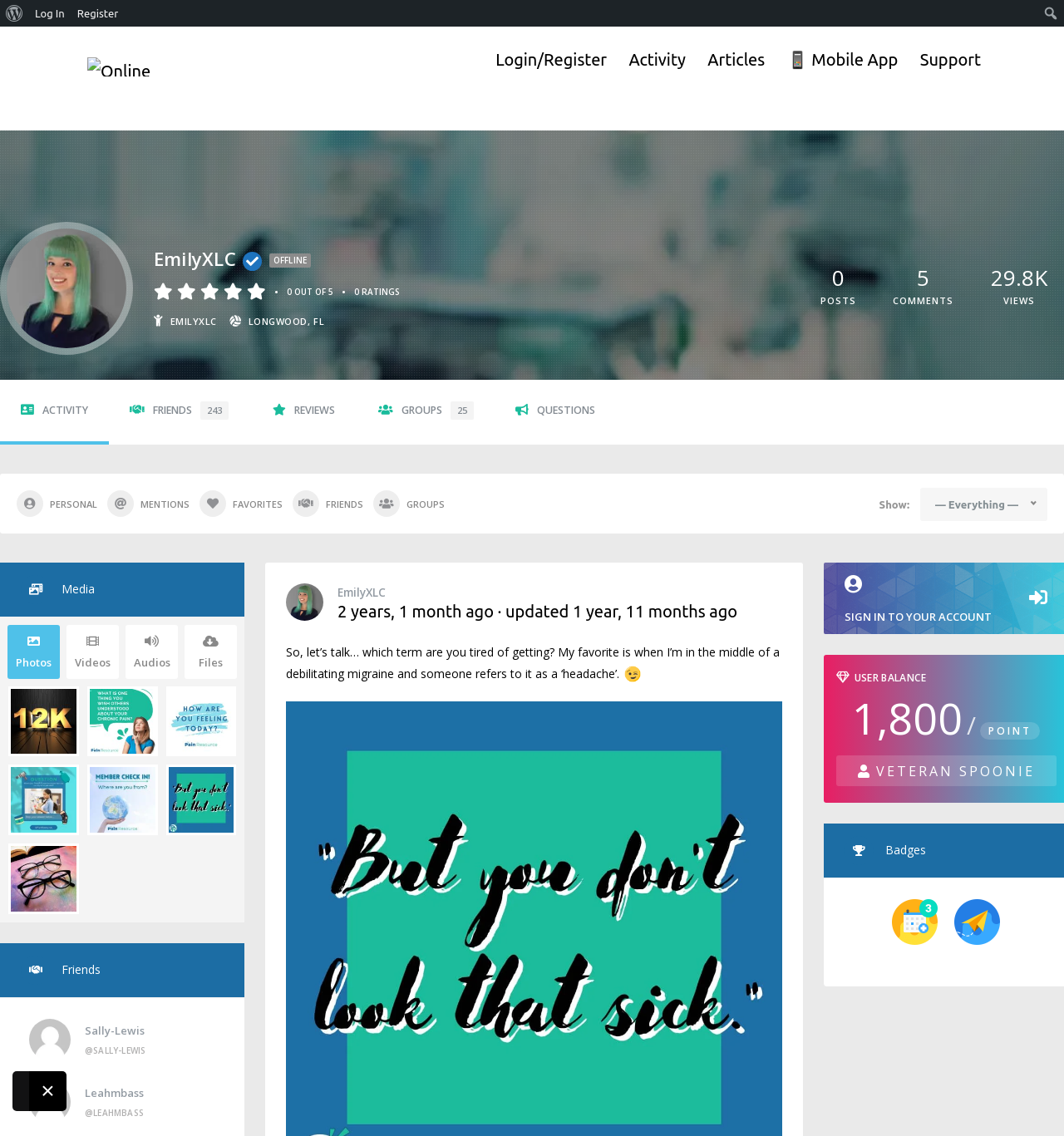Pinpoint the bounding box coordinates of the element that must be clicked to accomplish the following instruction: "Click on Log In". The coordinates should be in the format of four float numbers between 0 and 1, i.e., [left, top, right, bottom].

[0.027, 0.0, 0.067, 0.023]